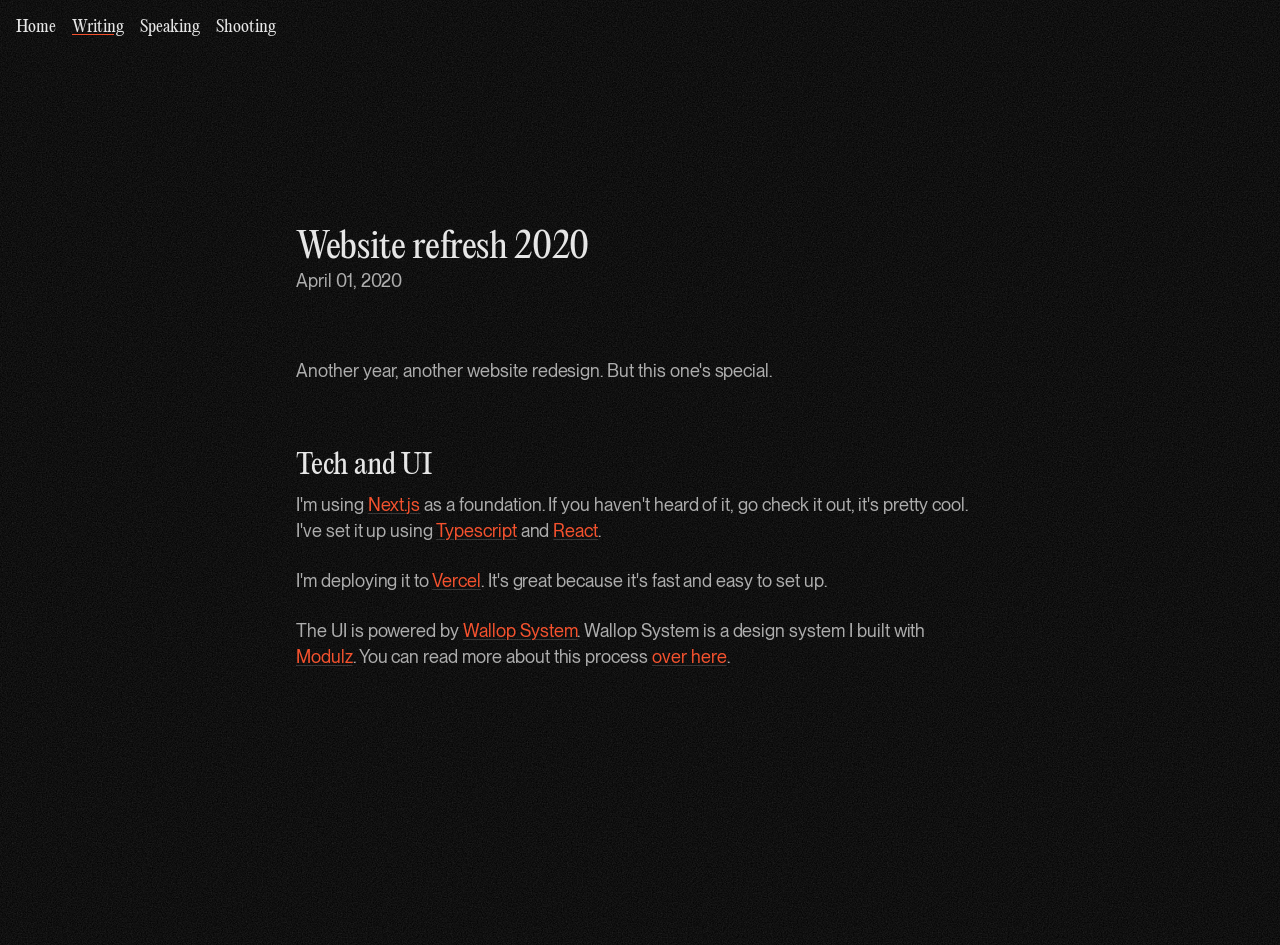Specify the bounding box coordinates of the element's area that should be clicked to execute the given instruction: "read more about wallop system". The coordinates should be four float numbers between 0 and 1, i.e., [left, top, right, bottom].

[0.362, 0.656, 0.451, 0.678]